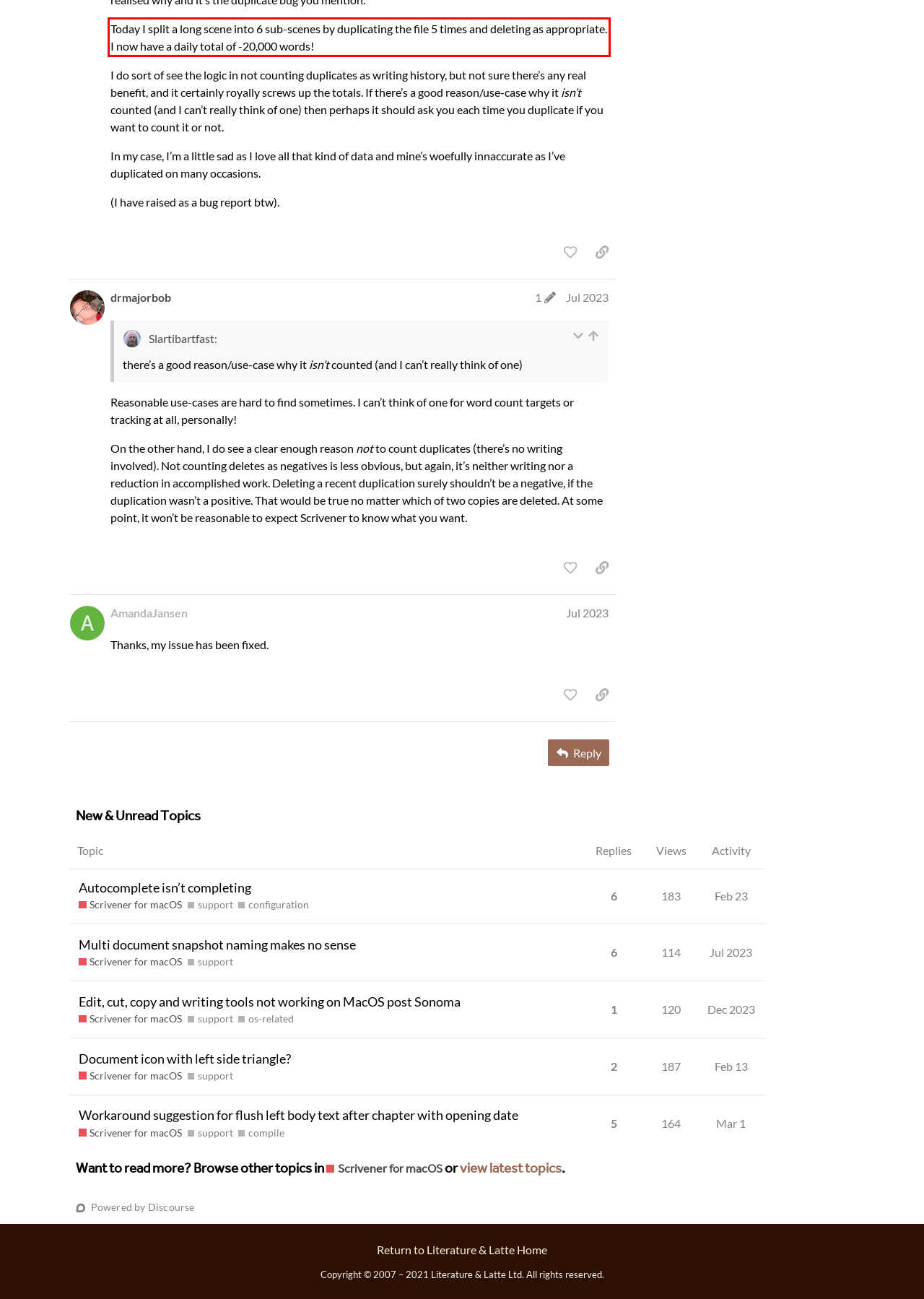Given a screenshot of a webpage containing a red rectangle bounding box, extract and provide the text content found within the red bounding box.

Today I split a long scene into 6 sub-scenes by duplicating the file 5 times and deleting as appropriate. I now have a daily total of -20,000 words!